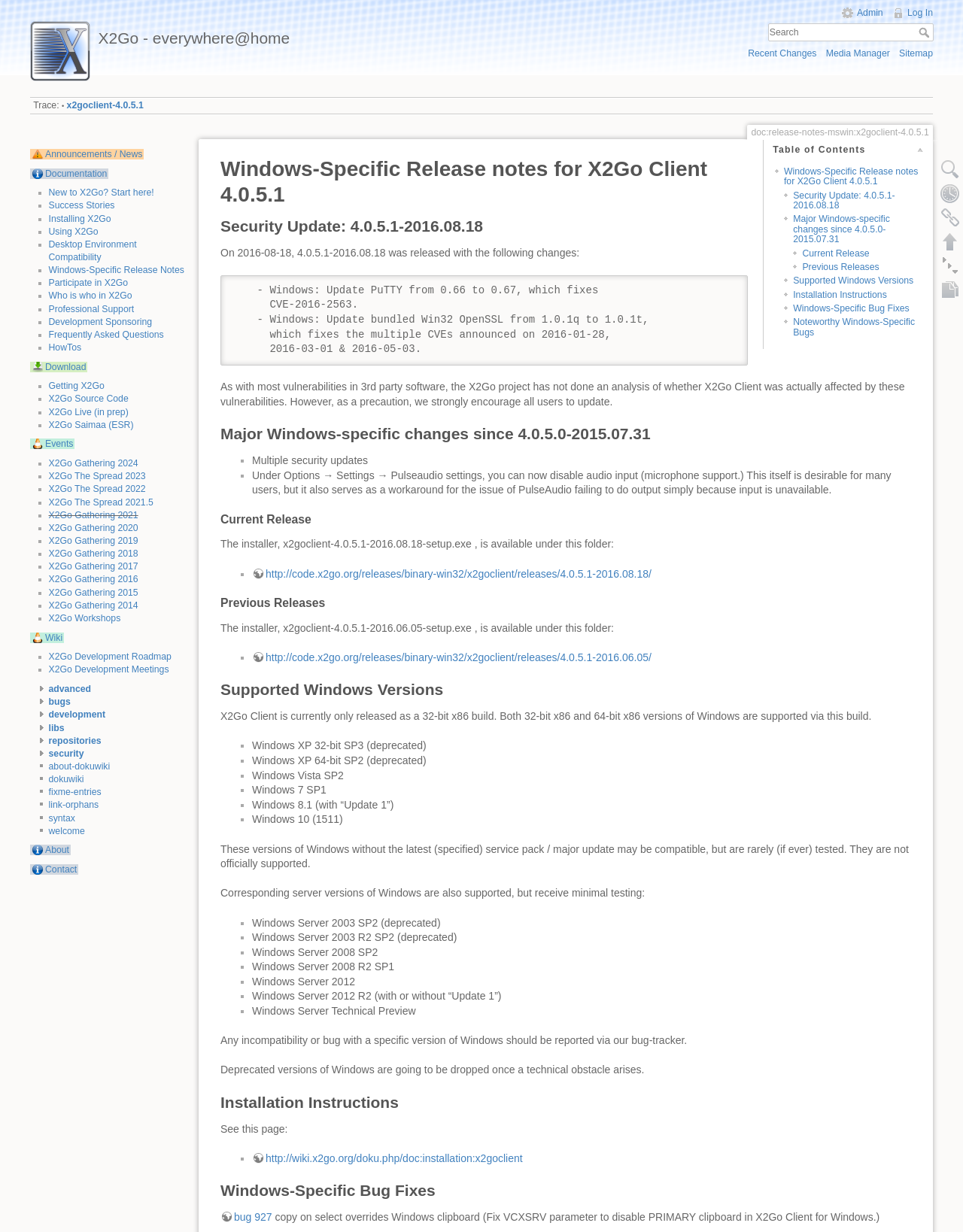Identify and extract the heading text of the webpage.

X2Go - everywhere@home